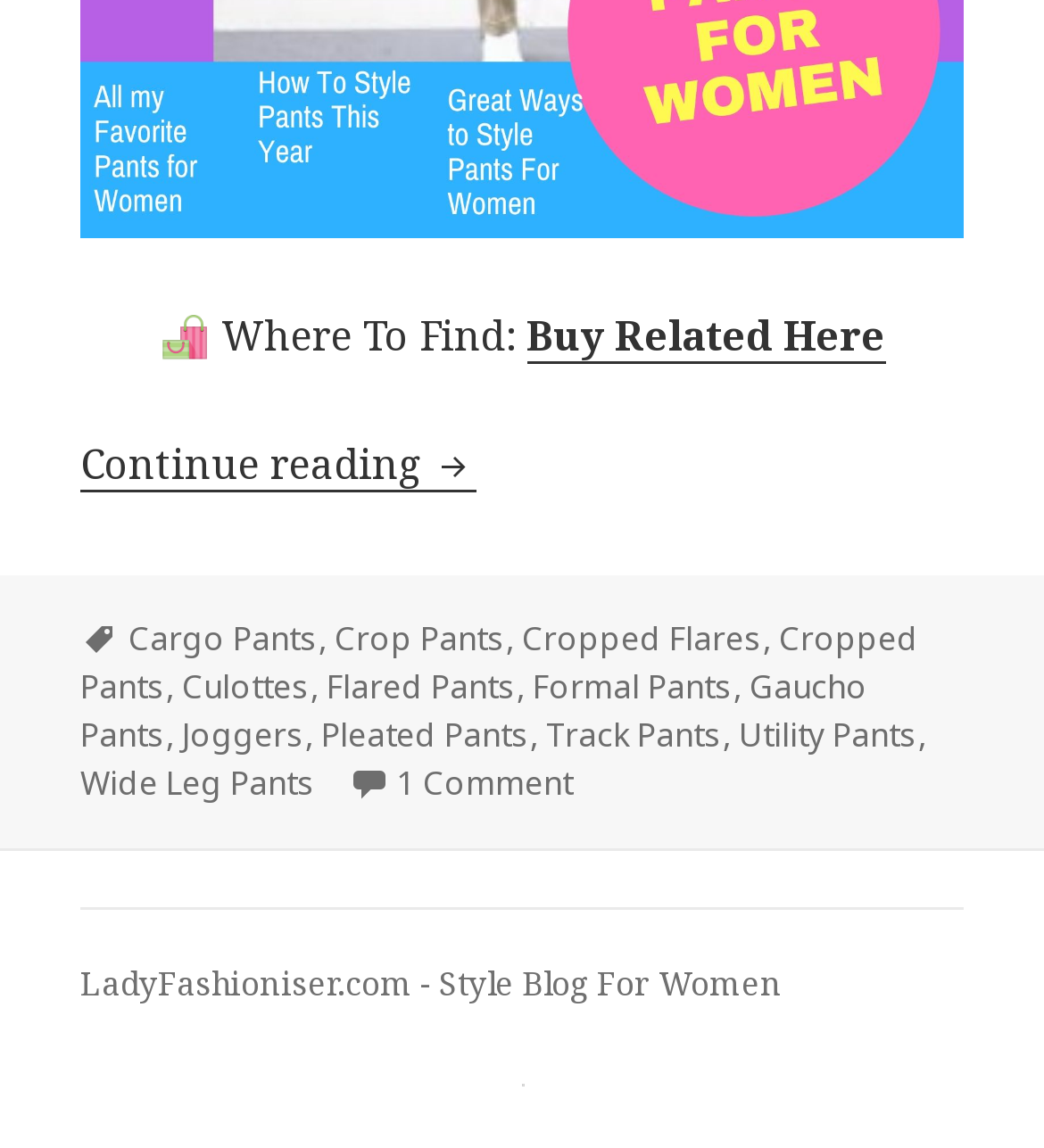Determine the bounding box coordinates for the clickable element to execute this instruction: "Browse Industry". Provide the coordinates as four float numbers between 0 and 1, i.e., [left, top, right, bottom].

None